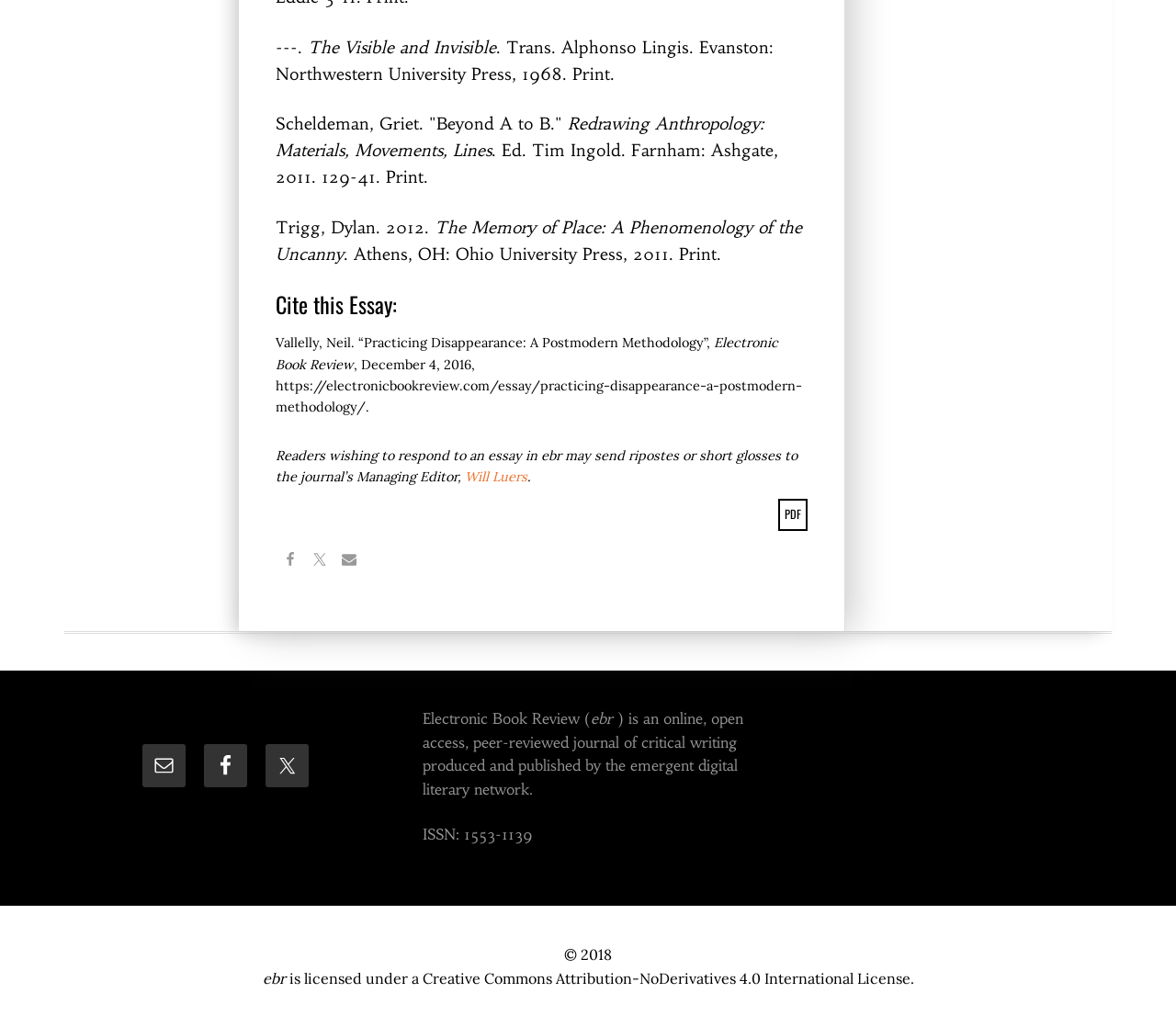Identify the bounding box coordinates of the part that should be clicked to carry out this instruction: "Click on 'PDF'".

[0.662, 0.487, 0.686, 0.516]